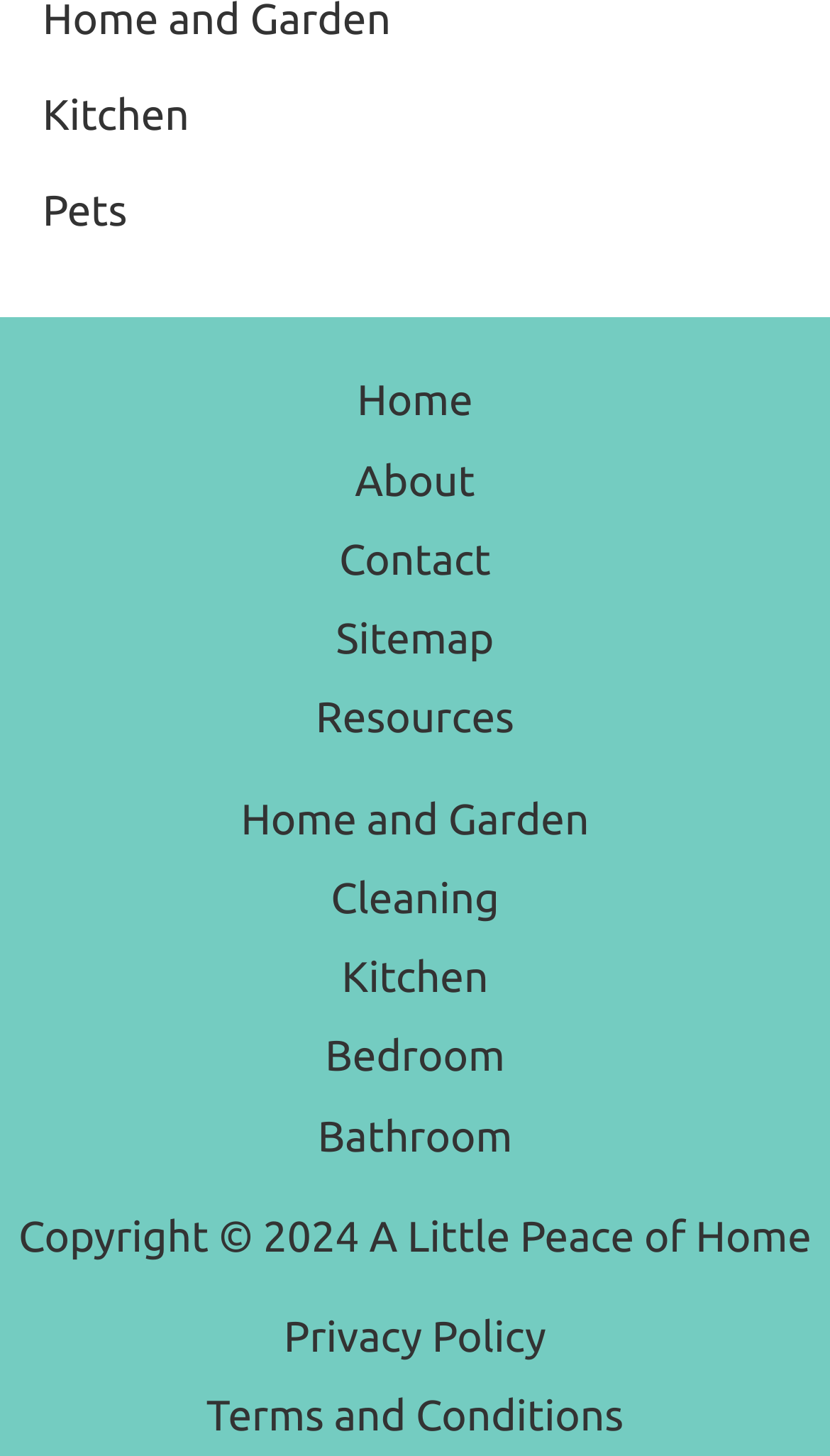Find the bounding box coordinates of the clickable area that will achieve the following instruction: "check privacy policy".

[0.342, 0.901, 0.658, 0.934]